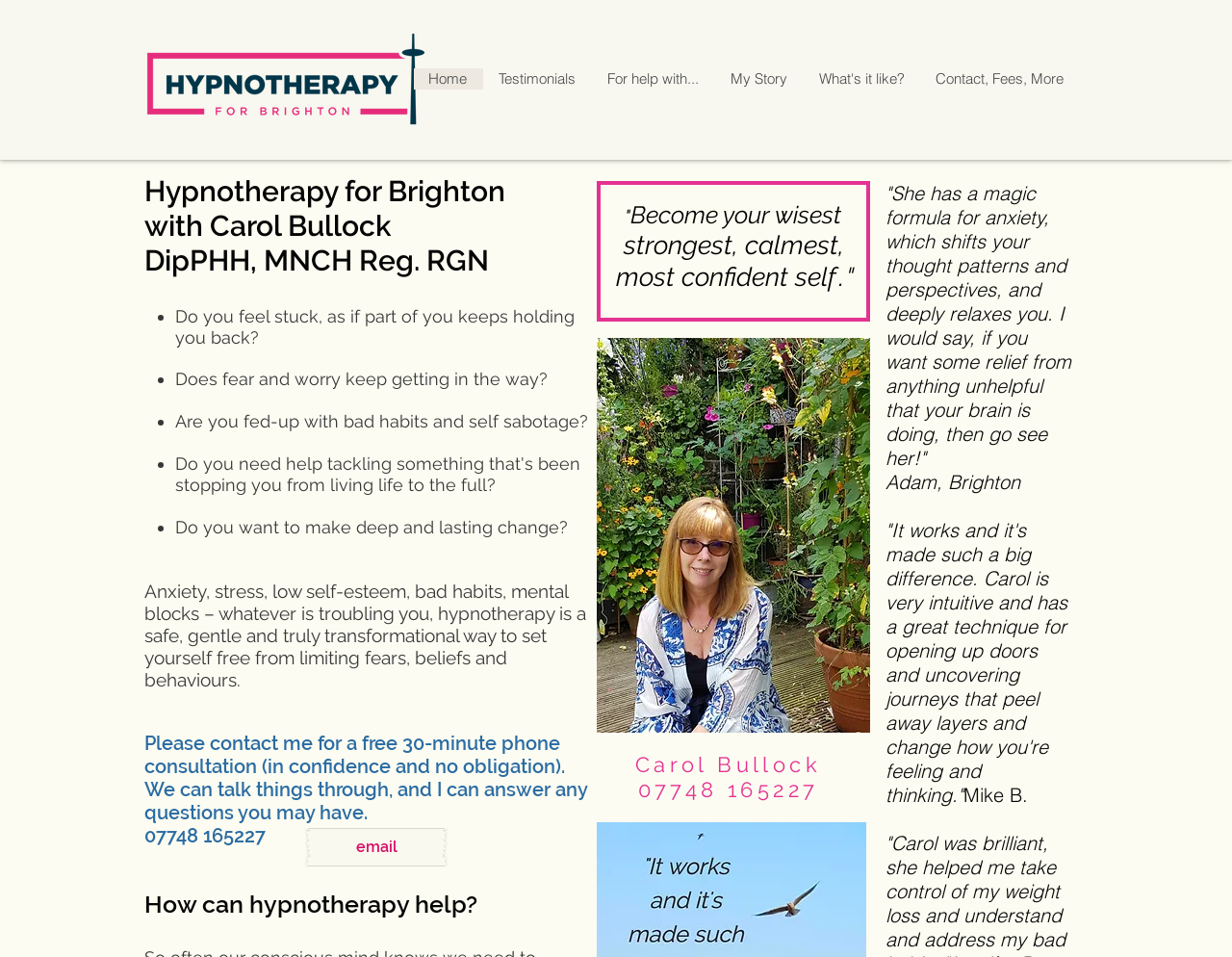Please provide a brief answer to the following inquiry using a single word or phrase:
What is the focus of the hypnotherapy sessions?

Personal transformation